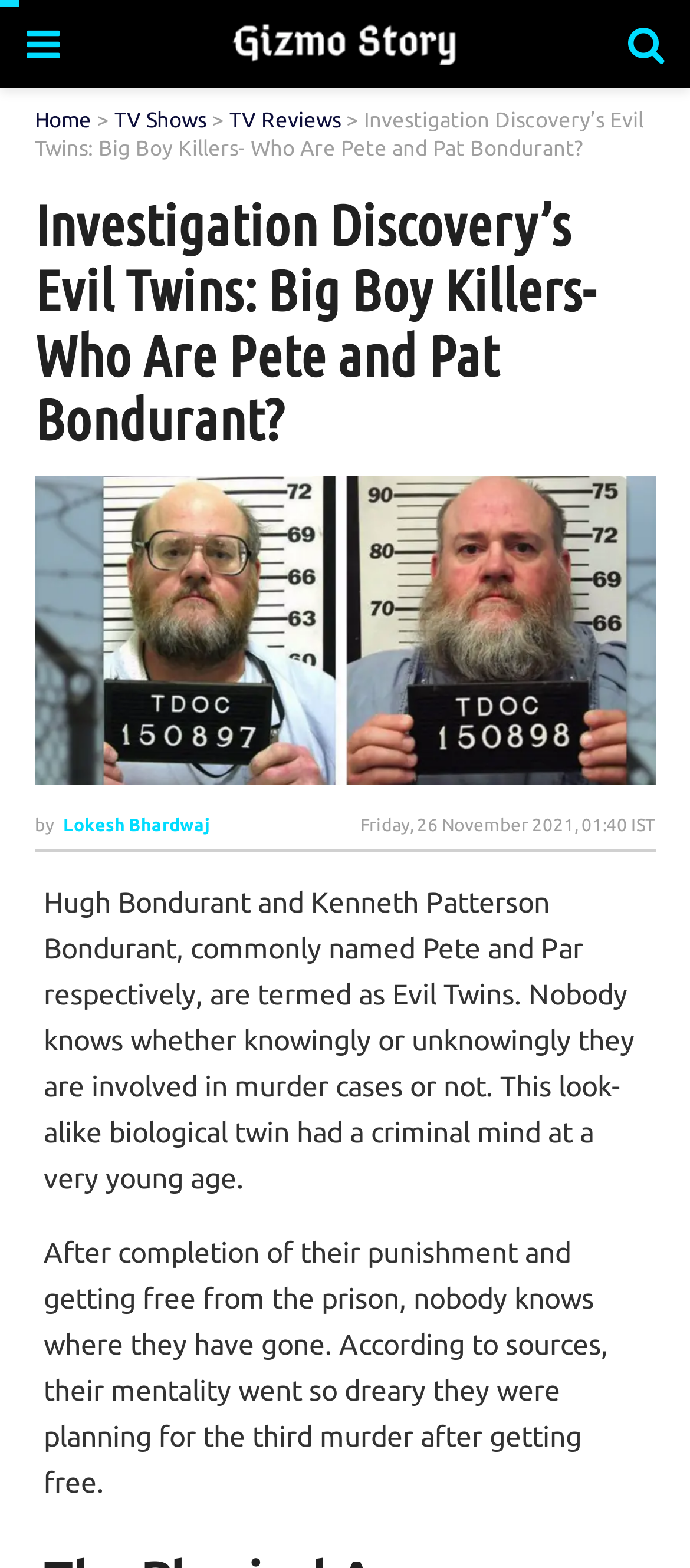Reply to the question with a brief word or phrase: Who are the authors of the article?

Lokesh Bhardwaj